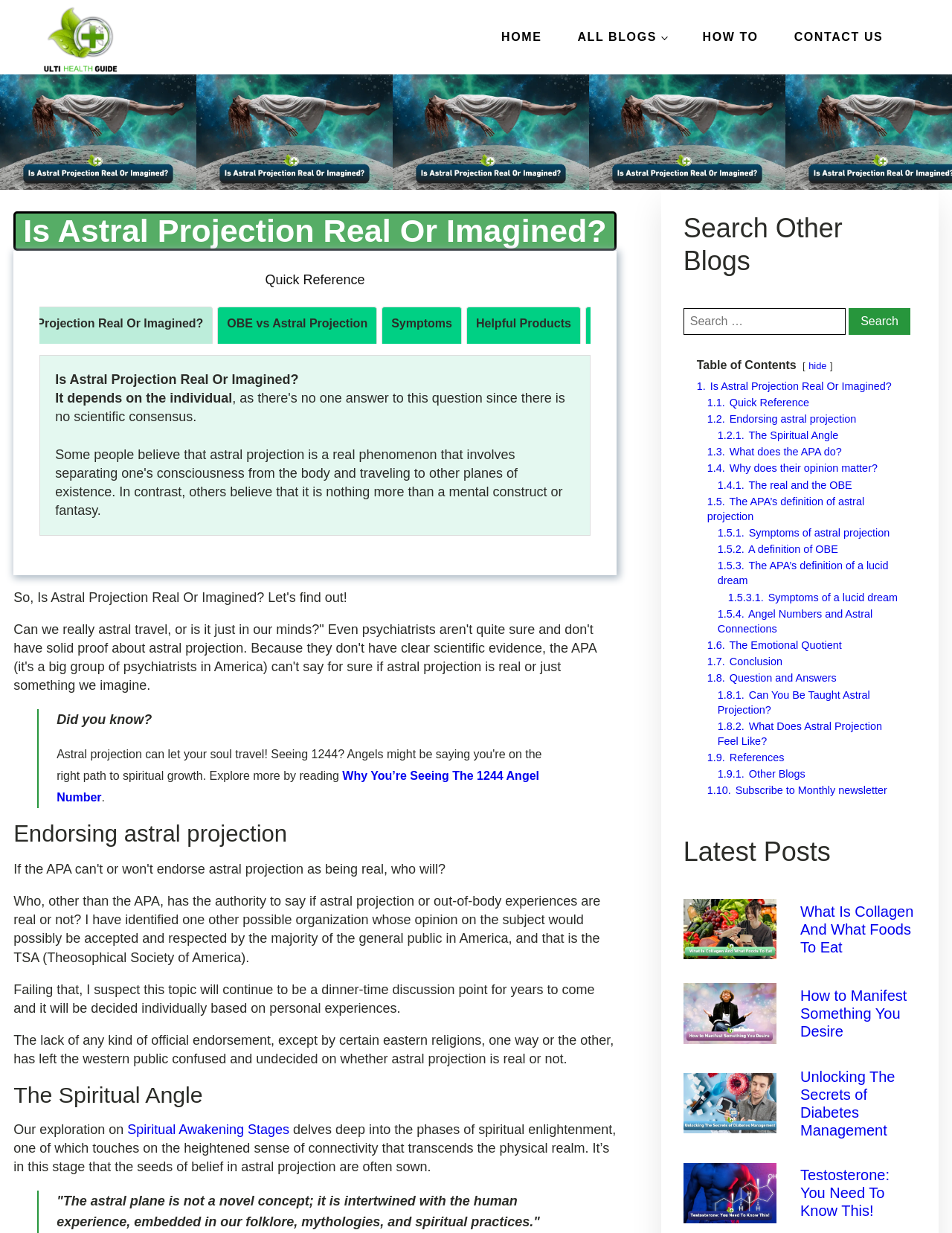What is the name of the spiritual concept mentioned in the article?
Based on the content of the image, thoroughly explain and answer the question.

The spiritual concept mentioned in the article is the Theosophical Society of America (TSA), which is mentioned as an organization whose opinion on astral projection would be respected by the general public.